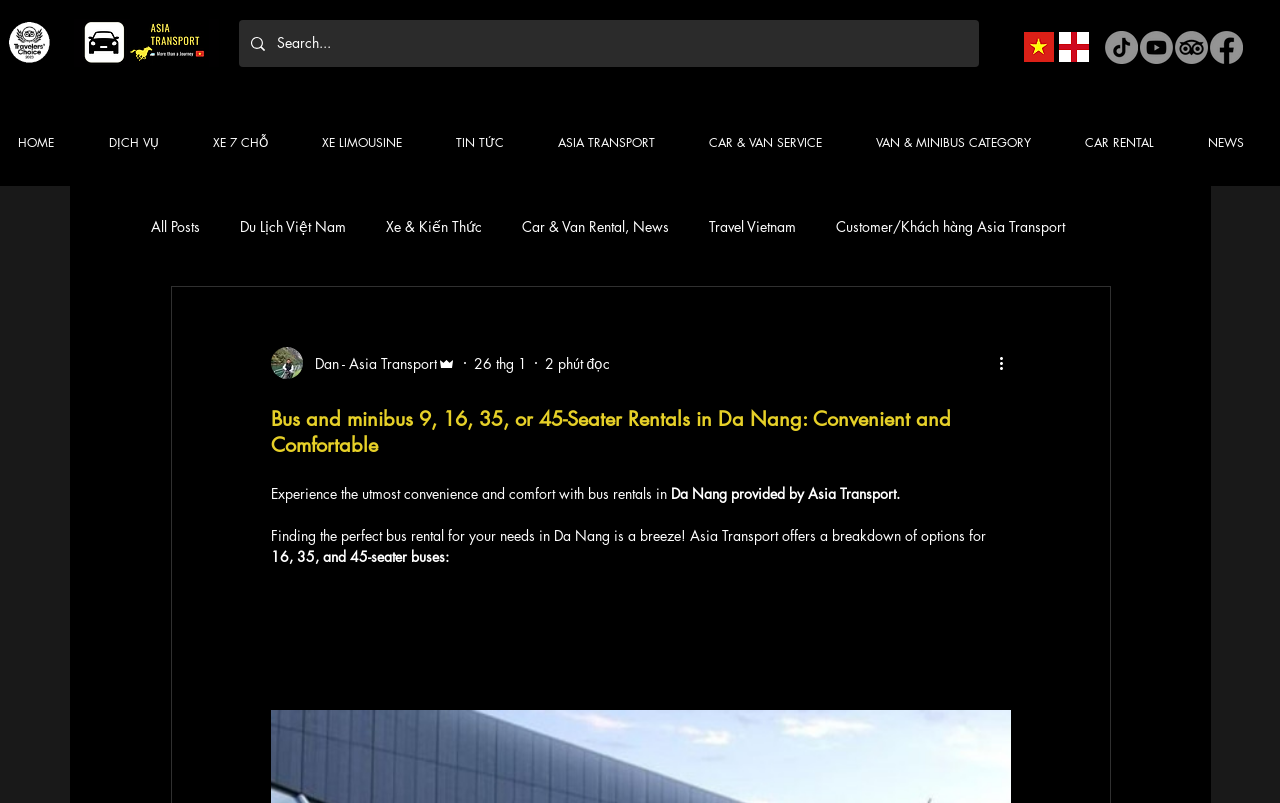Based on the description "HOME", find the bounding box of the specified UI element.

[0.0, 0.137, 0.071, 0.197]